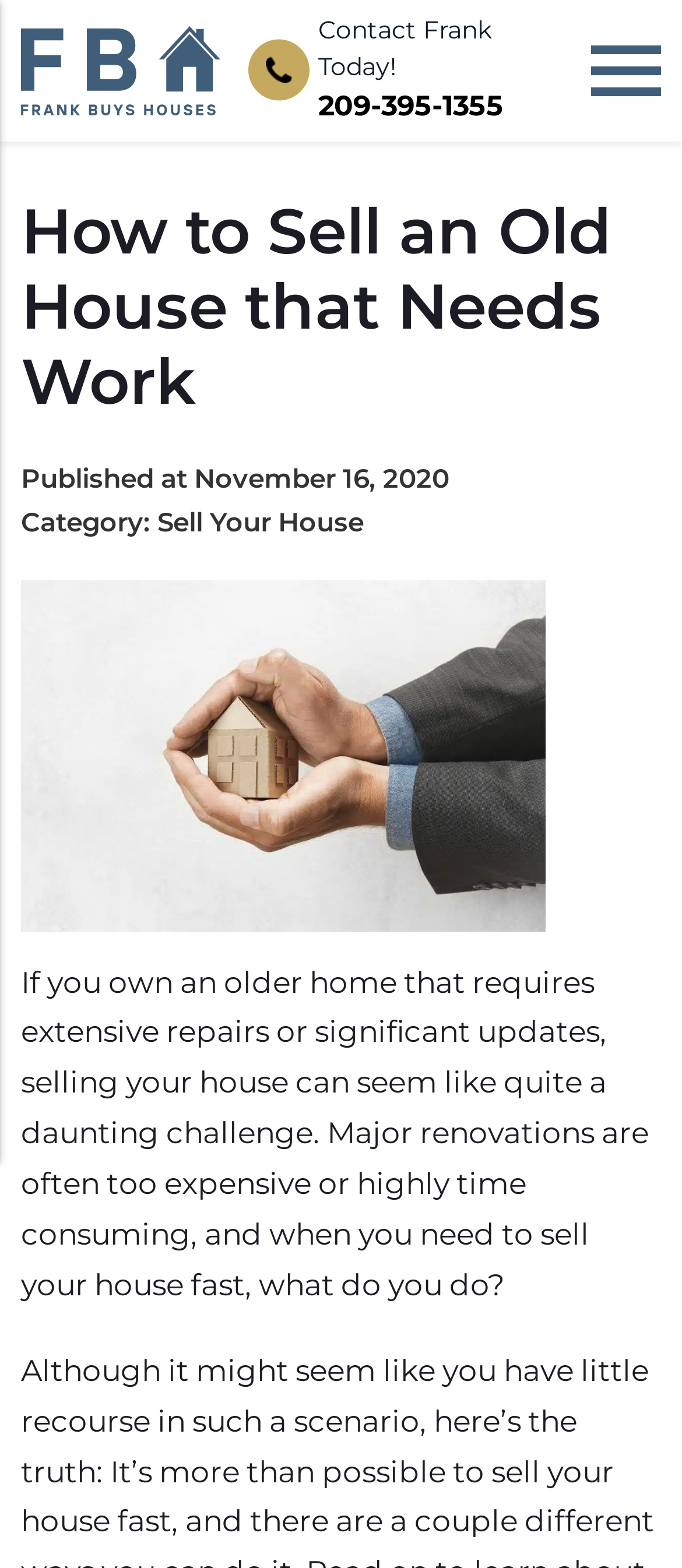What is the category of the article?
Answer the question with as much detail as possible.

I found the category by looking at the StaticText element with the text 'Category:' which is followed by a link element with the text 'Sell Your House' and has a bounding box coordinate of [0.231, 0.322, 0.533, 0.343].